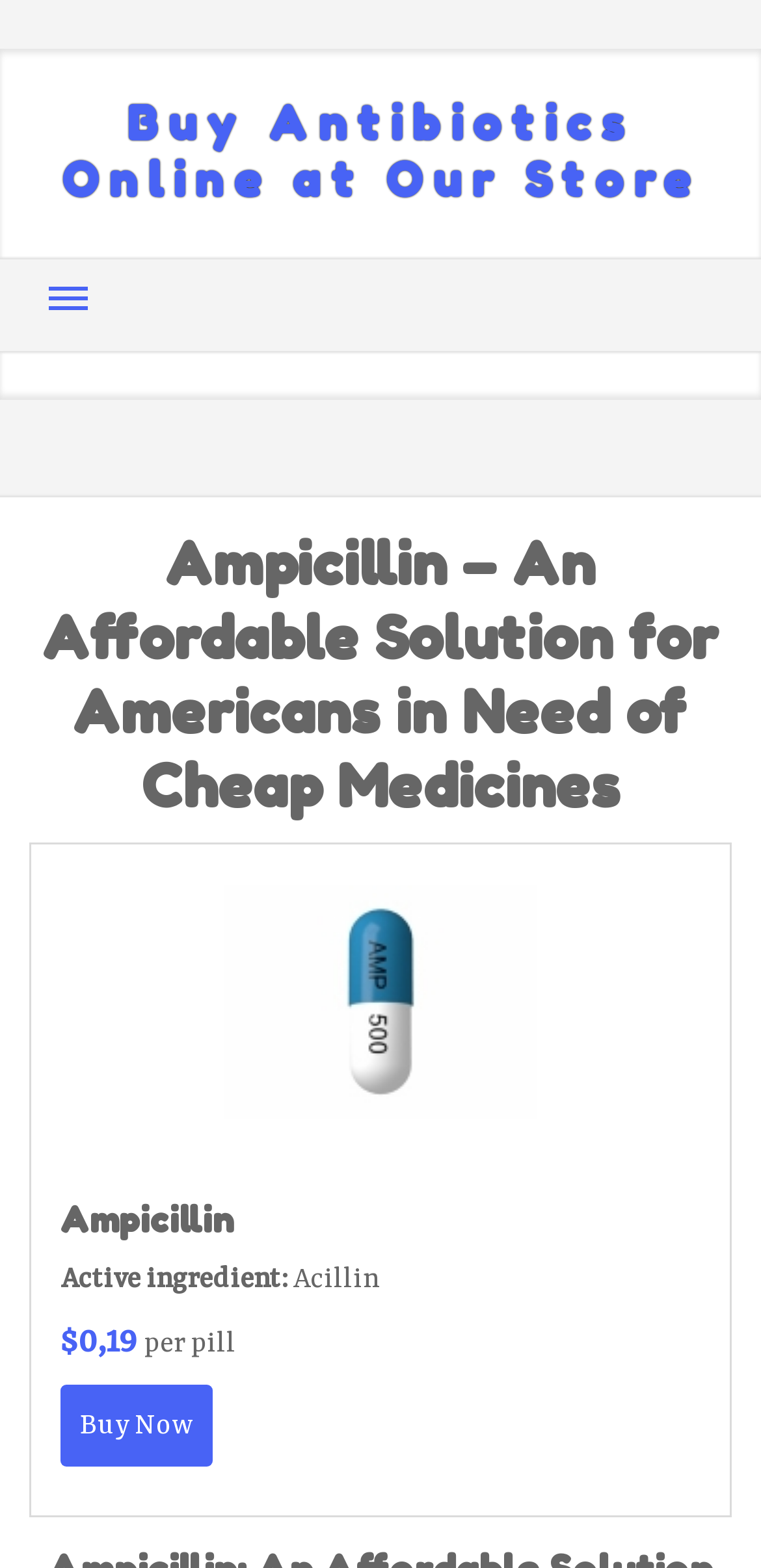Can you find and provide the title of the webpage?

Ampicillin – An Affordable Solution for Americans in Need of Cheap Medicines